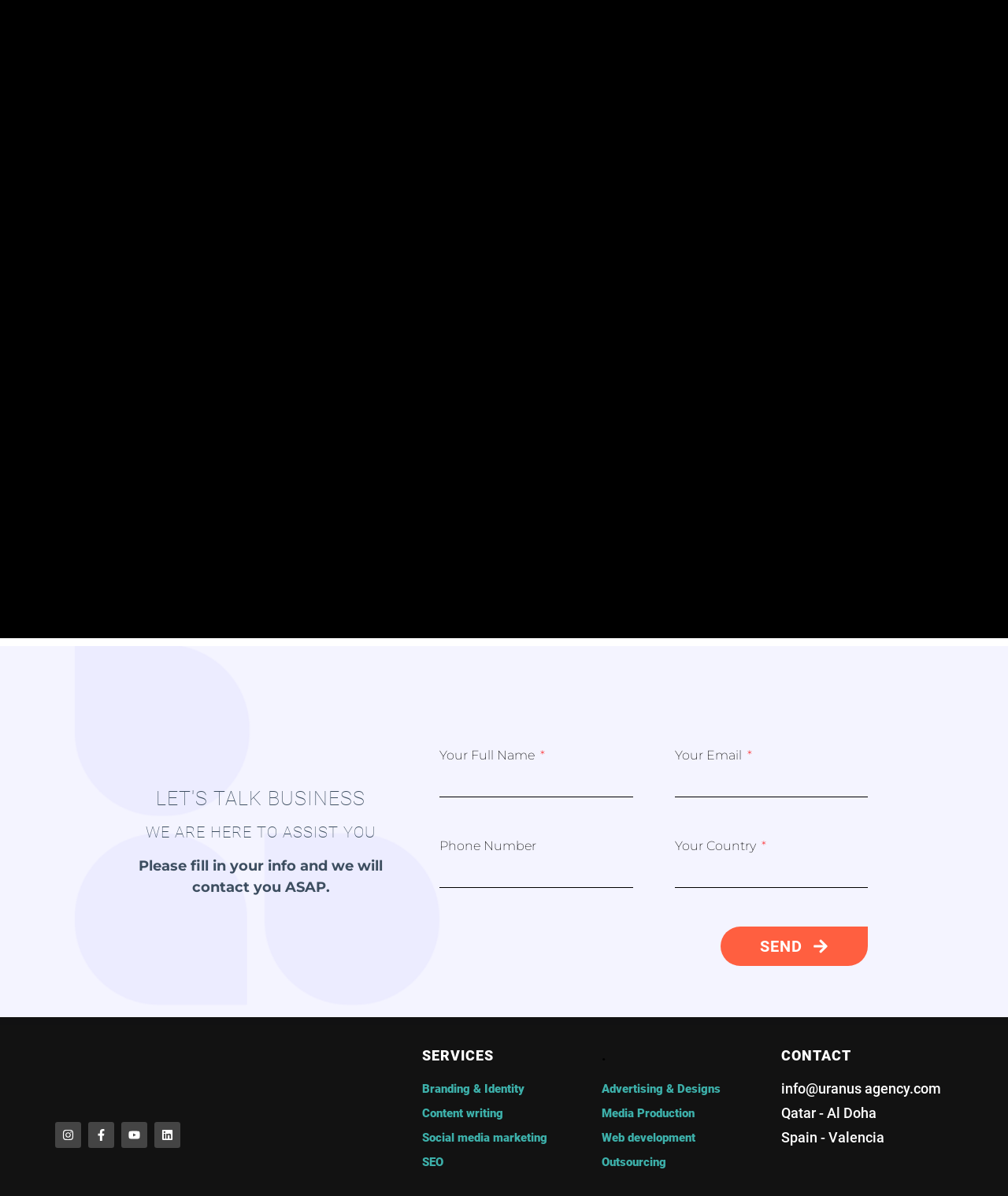What are the locations mentioned on the contact page?
From the image, respond with a single word or phrase.

Qatar and Spain